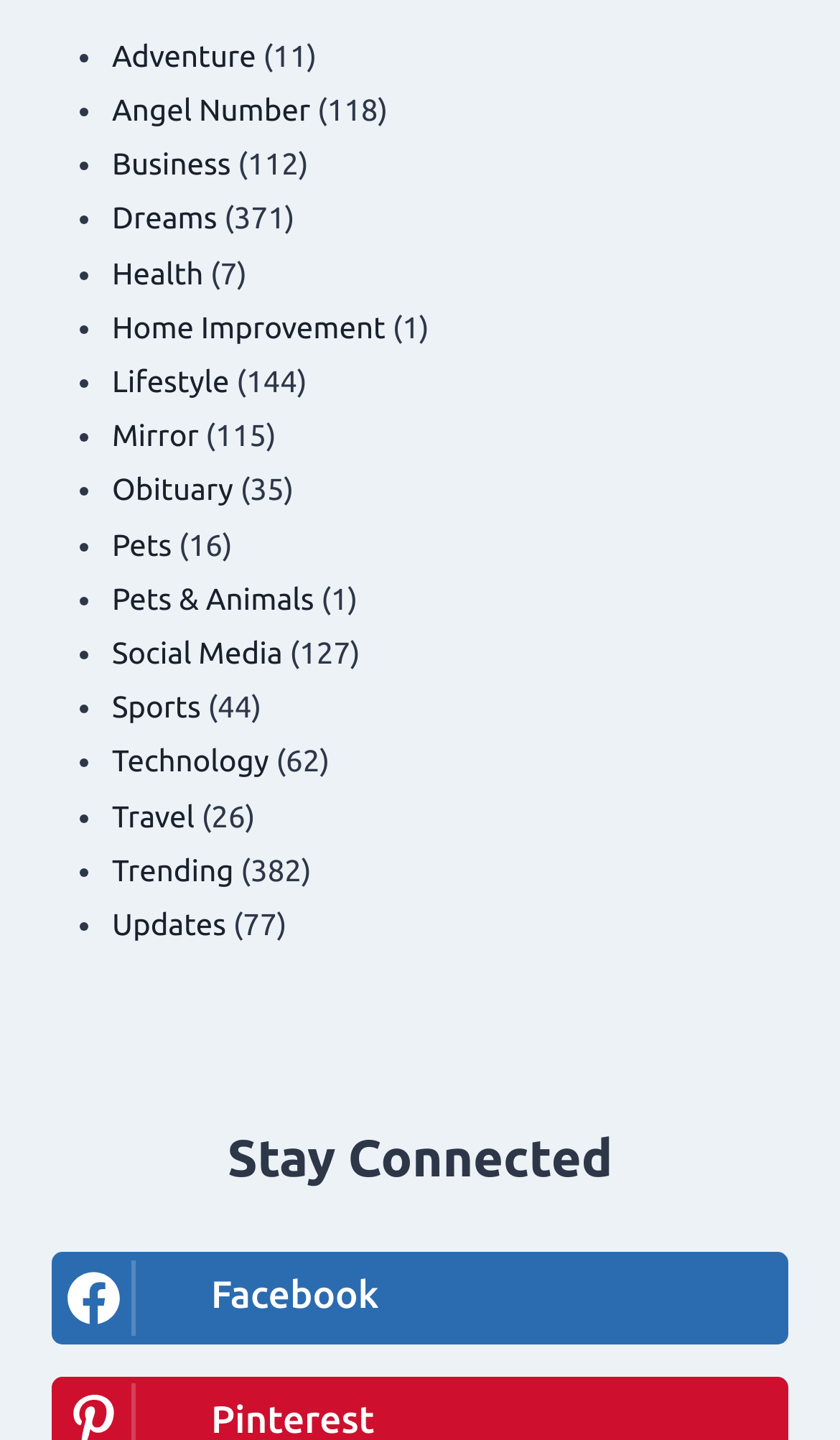Please provide a comprehensive response to the question below by analyzing the image: 
What is the category with the most articles?

The category with the most articles is 'Trending' because it has the highest number associated with it, which is 382, as indicated by the StaticText element with text '(382)' and bounding box coordinates [0.278, 0.592, 0.371, 0.616].